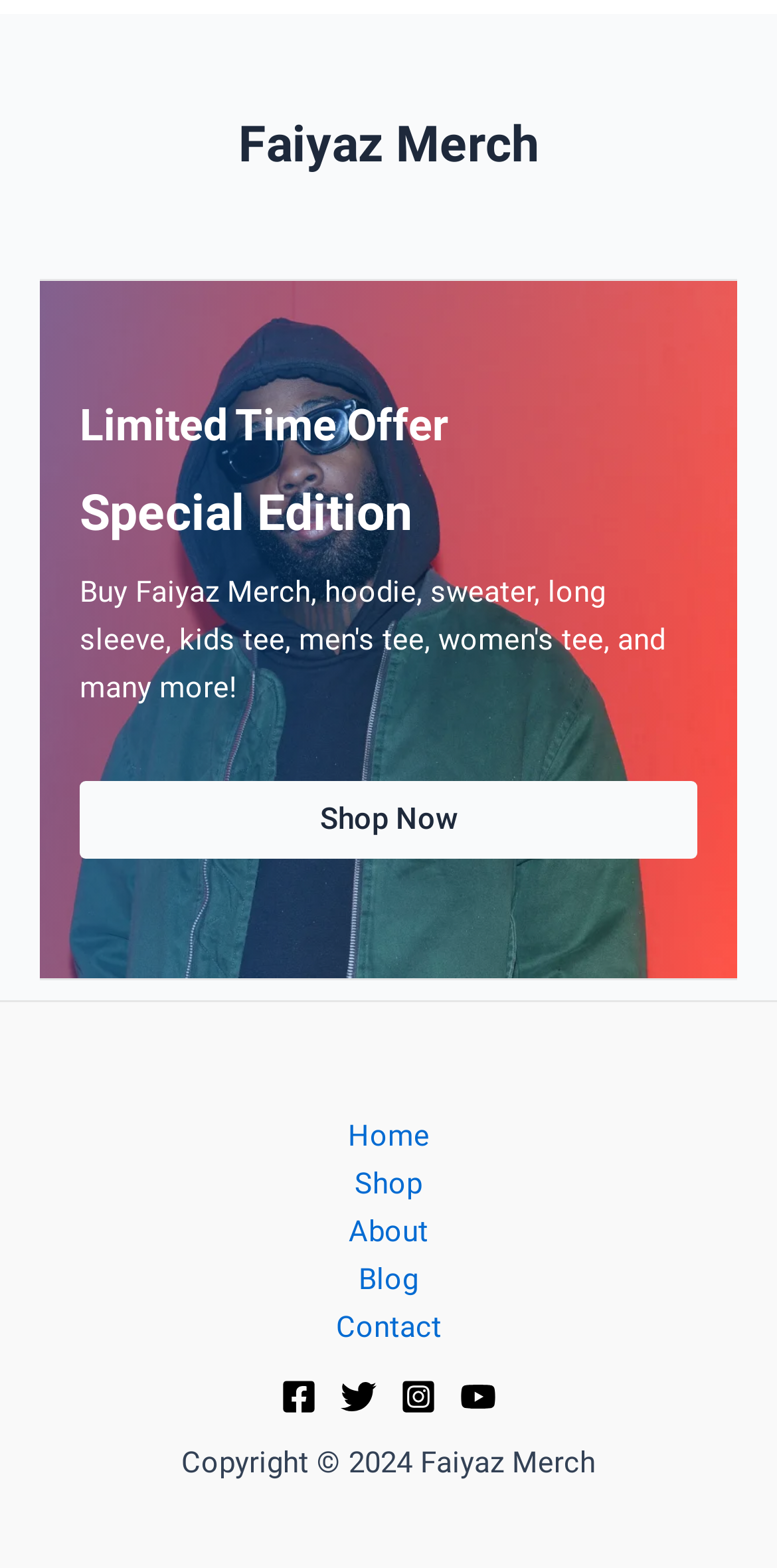Using the provided element description: "Get the taste of Javea", identify the bounding box coordinates. The coordinates should be four floats between 0 and 1 in the order [left, top, right, bottom].

None